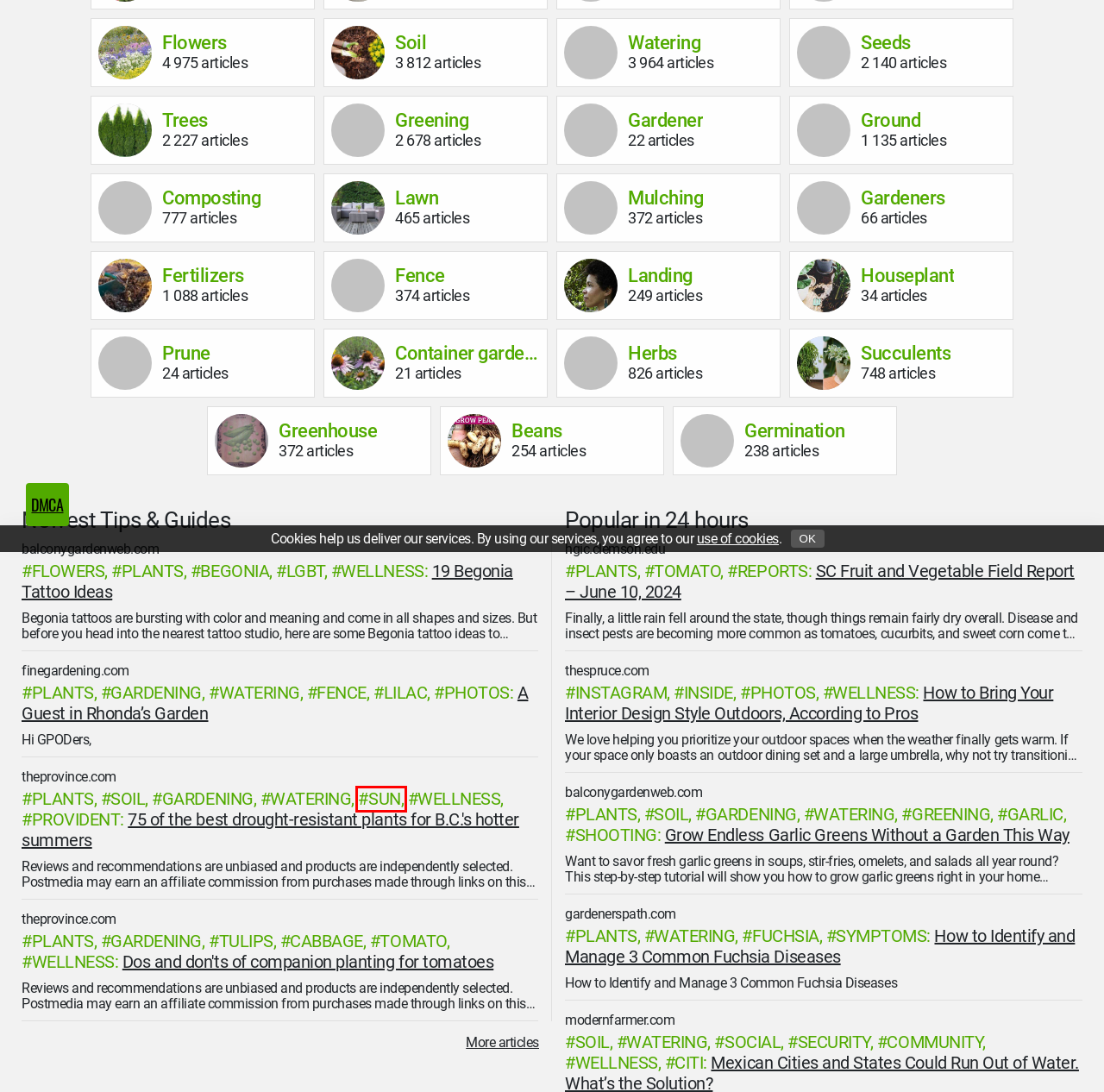Given a webpage screenshot with a red bounding box around a particular element, identify the best description of the new webpage that will appear after clicking on the element inside the red bounding box. Here are the candidates:
A. Photos - Tips & Tricks on DIY Garden
B. Gardener - Tips & Tricks on DIY Garden
C. SUN - Tips & Tricks on DIY Garden
D. News about watering
E. The latest news about tulips
F. Last news about composting
G. A lot of news about greening
H. The latest news about herbs

C